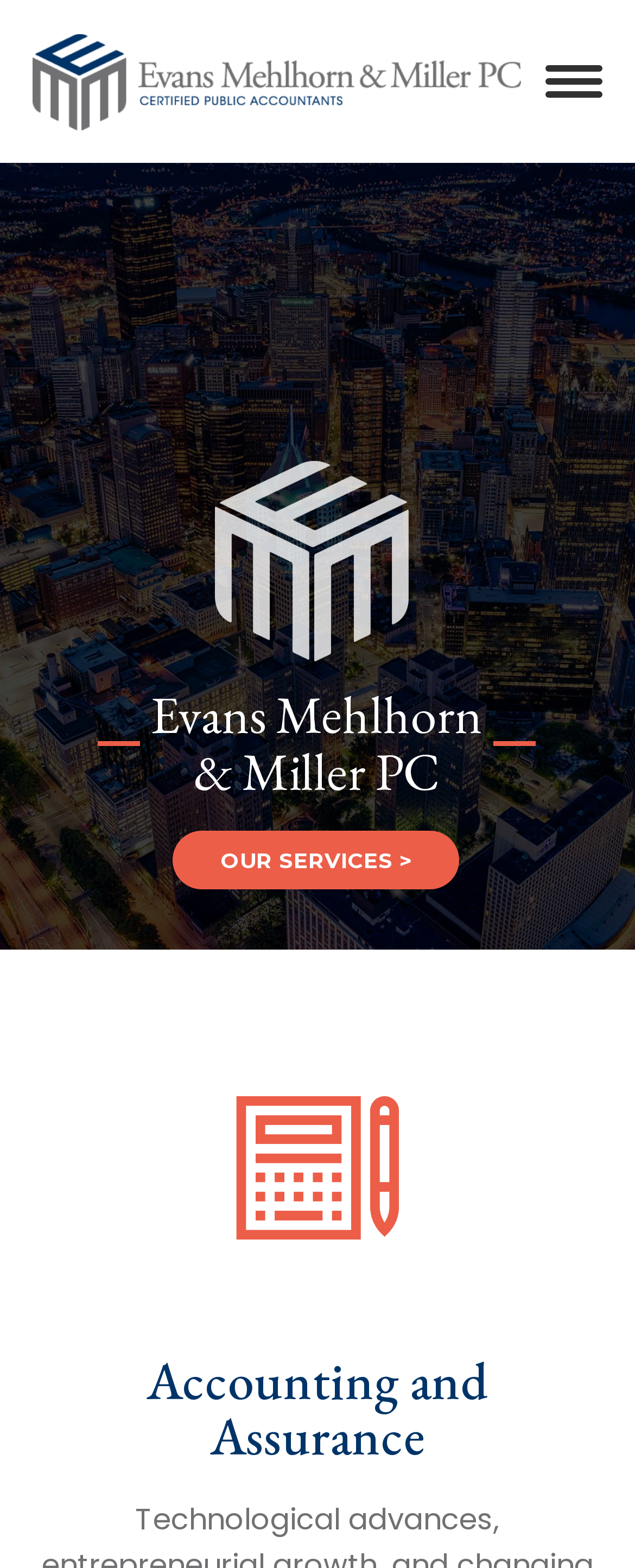Is the mobile menu icon visible?
Refer to the image and offer an in-depth and detailed answer to the question.

The mobile menu icon is visible in the top-right corner of the webpage, indicating that the webpage is responsive and has a mobile-friendly layout.